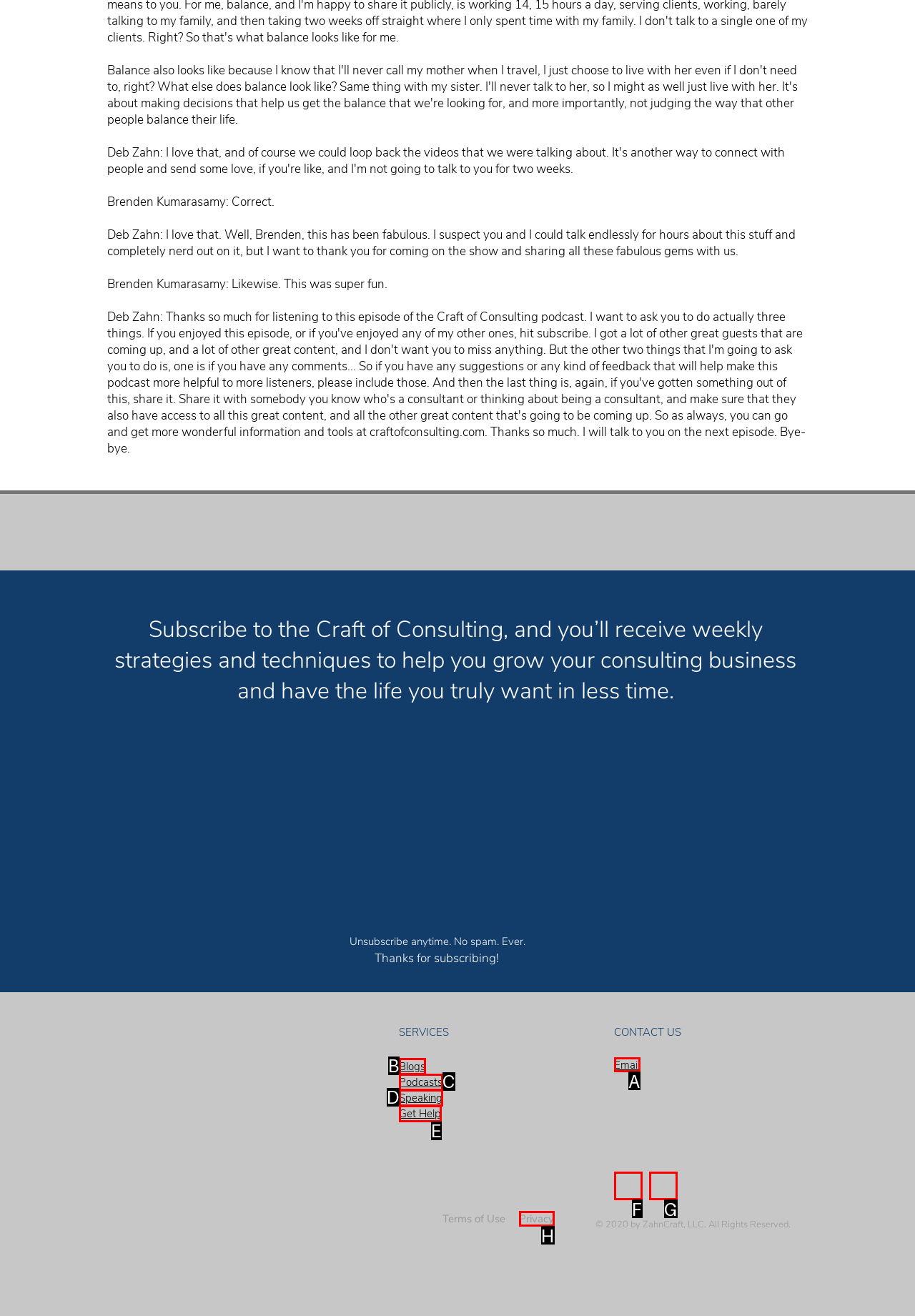From the options provided, determine which HTML element best fits the description: aria-label="LinkedIn". Answer with the correct letter.

F